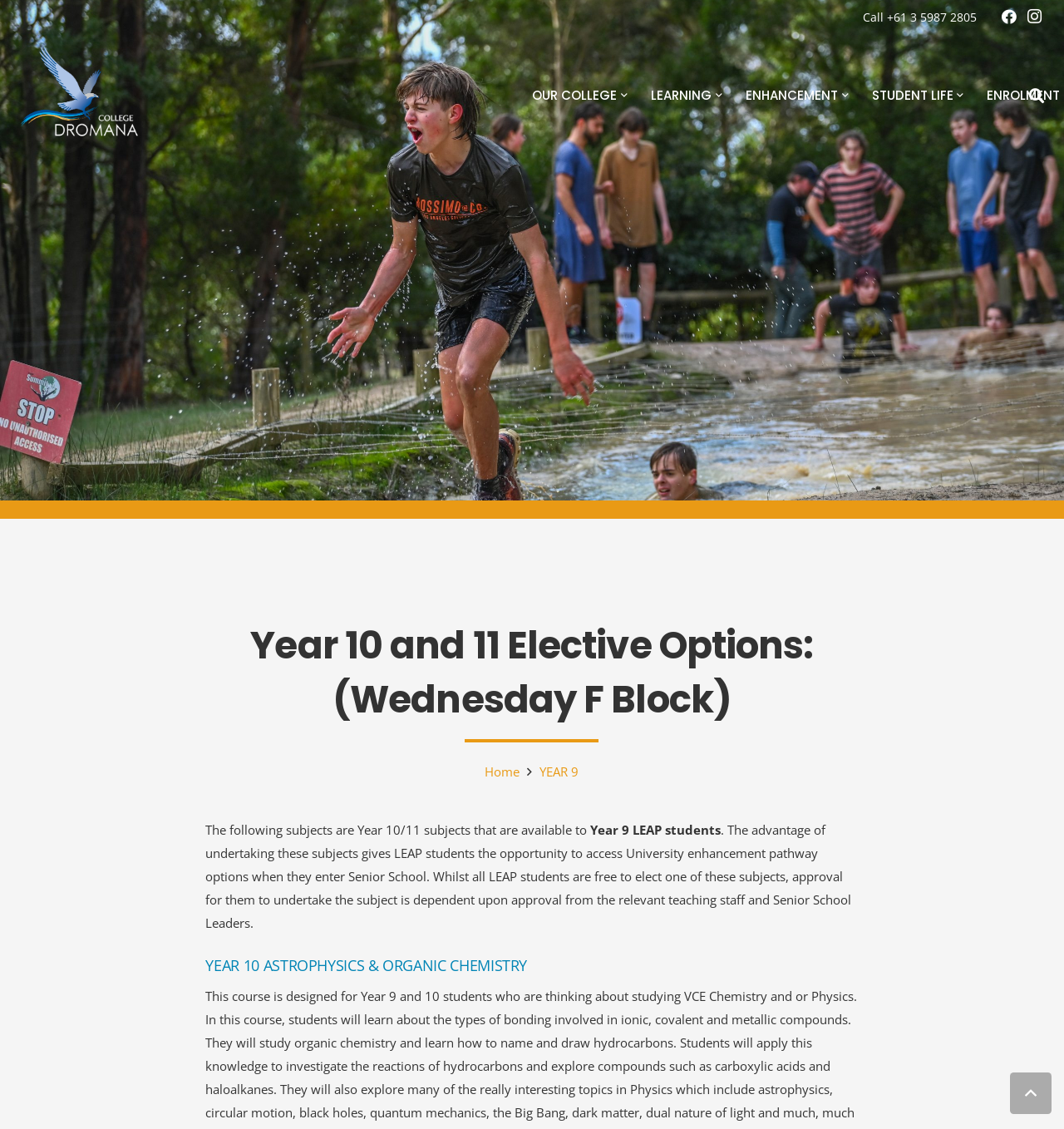Provide a short, one-word or phrase answer to the question below:
What is the subject mentioned in the heading 'YEAR 10 ASTROPHYSICS & ORGANIC CHEMISTRY'?

Astrophysics and Organic Chemistry